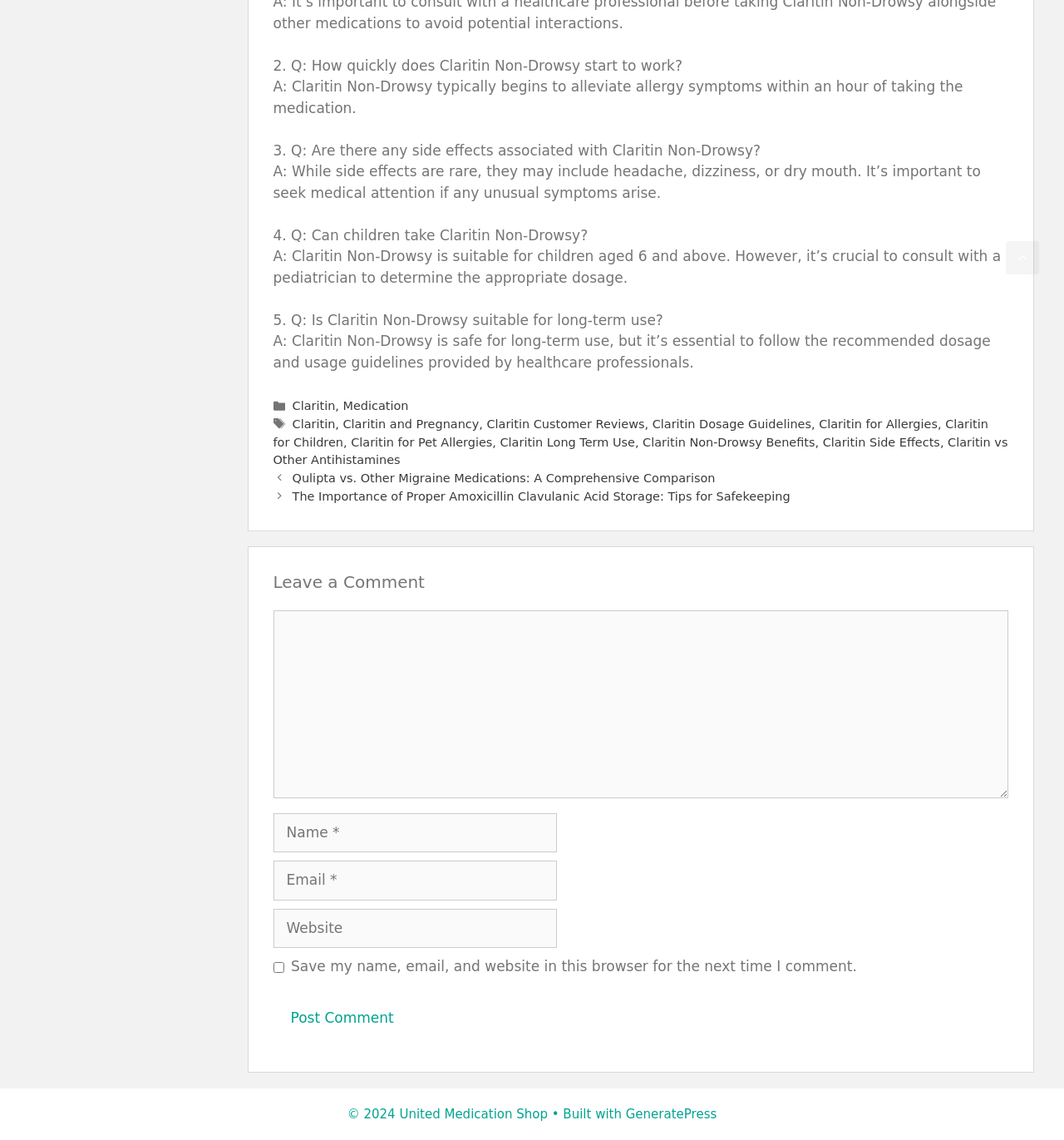What is the medication discussed in this webpage?
From the image, provide a succinct answer in one word or a short phrase.

Claritin